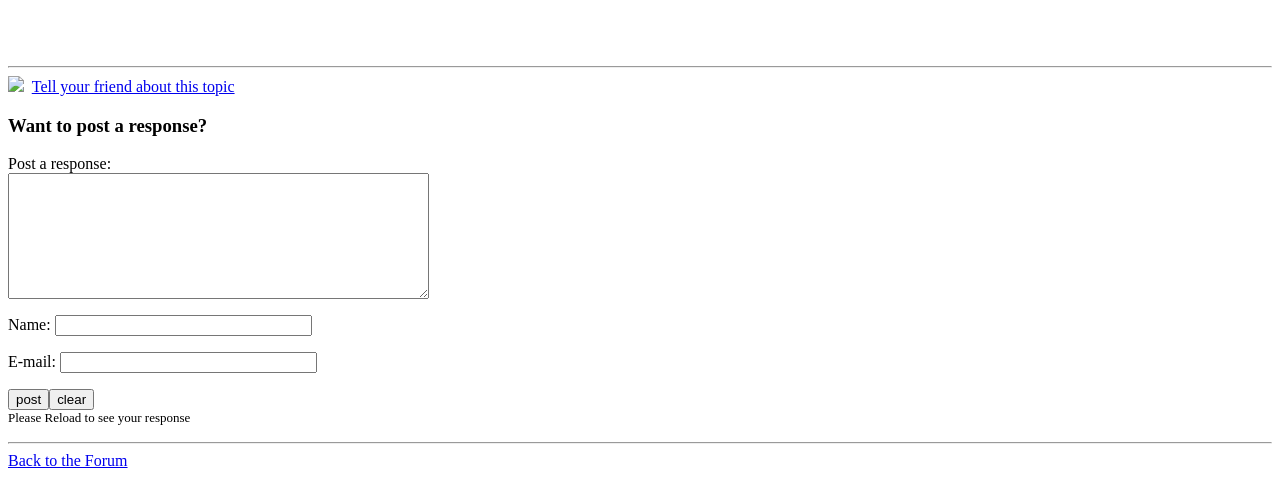Given the description "parent_node: Name: name="name"", determine the bounding box of the corresponding UI element.

[0.043, 0.66, 0.243, 0.703]